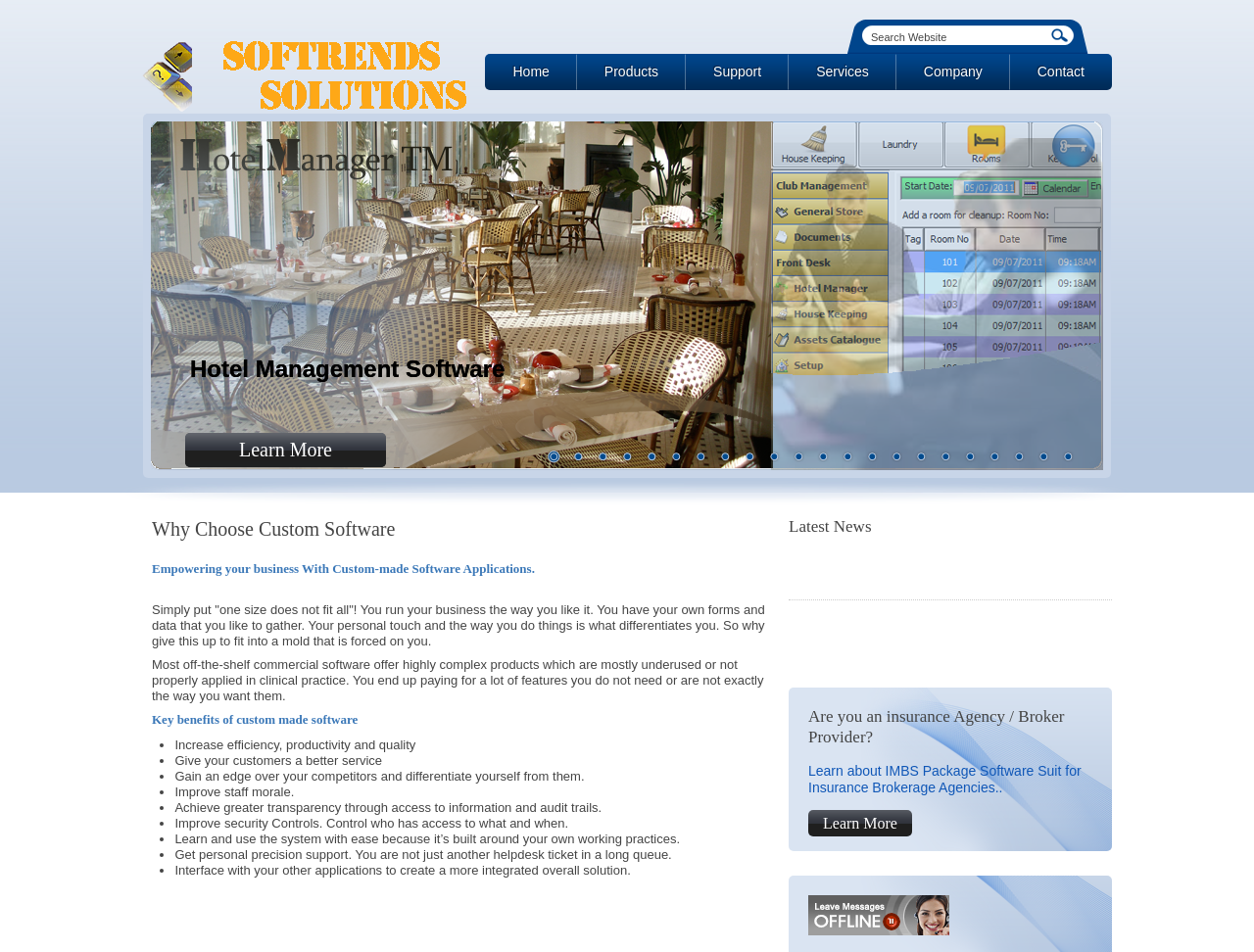Give a detailed explanation of the elements present on the webpage.

The webpage is about SofTrends Solutions, a custom software development company. At the top, there is a logo and a navigation menu with links to "Home", "Products", "Support", "Services", "Company", and "Contact". Below the navigation menu, there is a search bar with a button and a label "Search Website".

The main content of the page is divided into several sections. The first section has a heading "Why Choose Custom Software" and a subheading "Empowering your business With Custom-made Software Applications." This section explains the benefits of custom software, stating that off-the-shelf commercial software may not fit a business's specific needs and may be underused or not properly applied.

The next section has a heading "Key benefits of custom made software" and lists several benefits, including increasing efficiency and productivity, giving customers better service, gaining an edge over competitors, improving staff morale, achieving greater transparency, improving security controls, and learning and using the system with ease.

Below this section, there is a section with a heading "Latest News" that displays two news articles. Each article has a brief summary and a "Learn More" link.

Finally, there is a section that targets insurance agency/broker providers, promoting the IMBS Package Software Suit for Insurance Brokerage Agencies. This section has a "Learn More" link and an image.

Throughout the page, there are several calls-to-action, such as "Learn More" links, encouraging visitors to explore the company's products and services further.